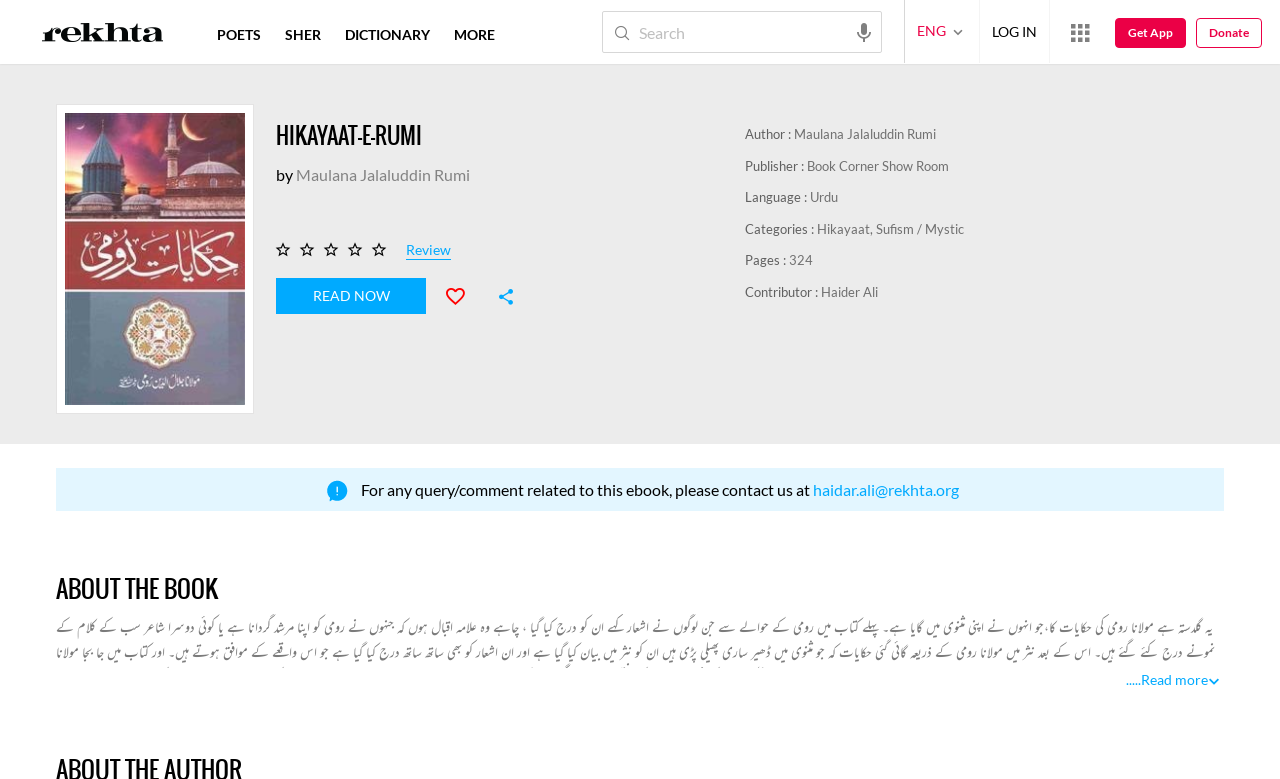Determine the bounding box coordinates of the region I should click to achieve the following instruction: "Read the Ebook by Maulana Jalaluddin Rumi". Ensure the bounding box coordinates are four float numbers between 0 and 1, i.e., [left, top, right, bottom].

[0.216, 0.357, 0.333, 0.403]